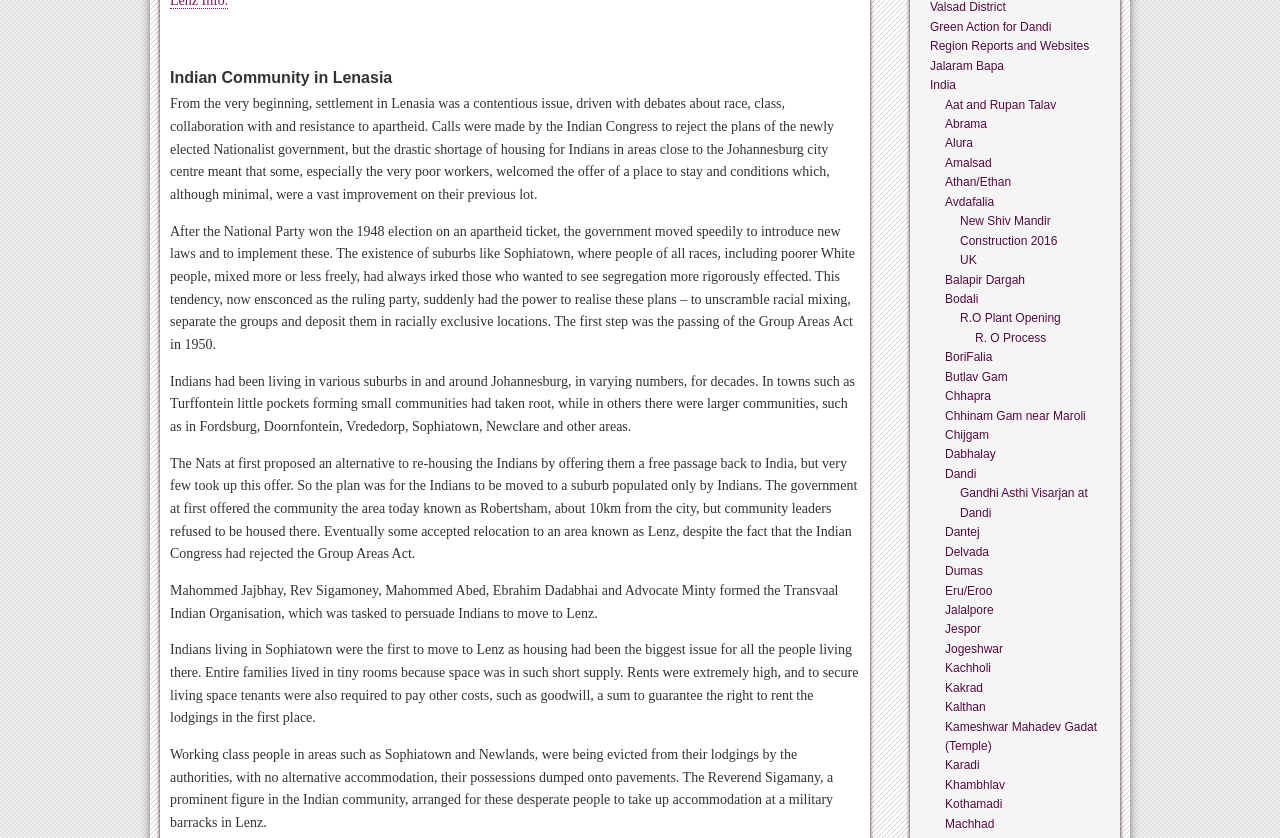Given the element description Gandhi Asthi Visarjan at Dandi, specify the bounding box coordinates of the corresponding UI element in the format (top-left x, top-left y, bottom-right x, bottom-right y). All values must be between 0 and 1.

[0.75, 0.58, 0.85, 0.62]